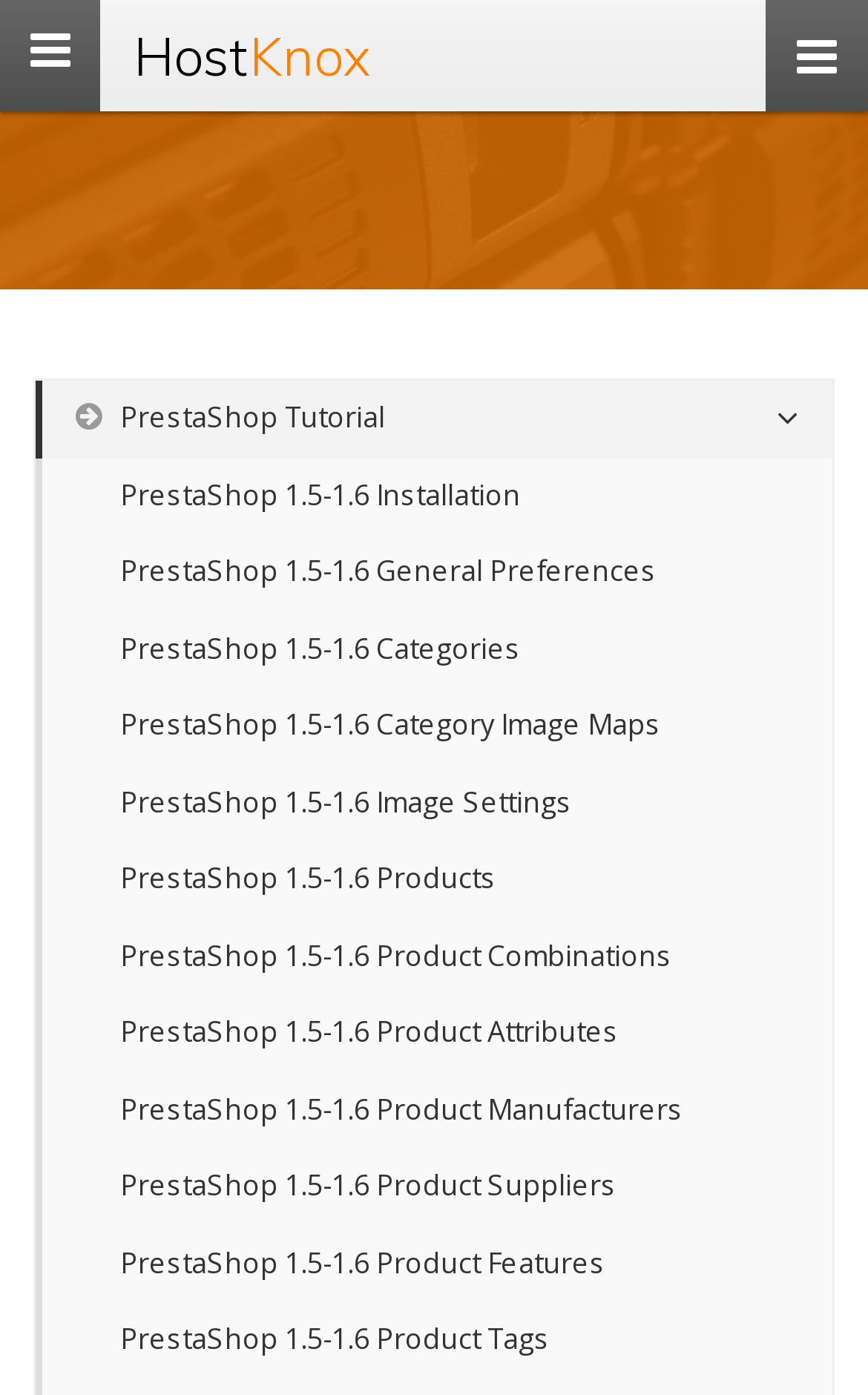Please specify the bounding box coordinates of the element that should be clicked to execute the given instruction: 'Click on the 'Share' link'. Ensure the coordinates are four float numbers between 0 and 1, expressed as [left, top, right, bottom].

None